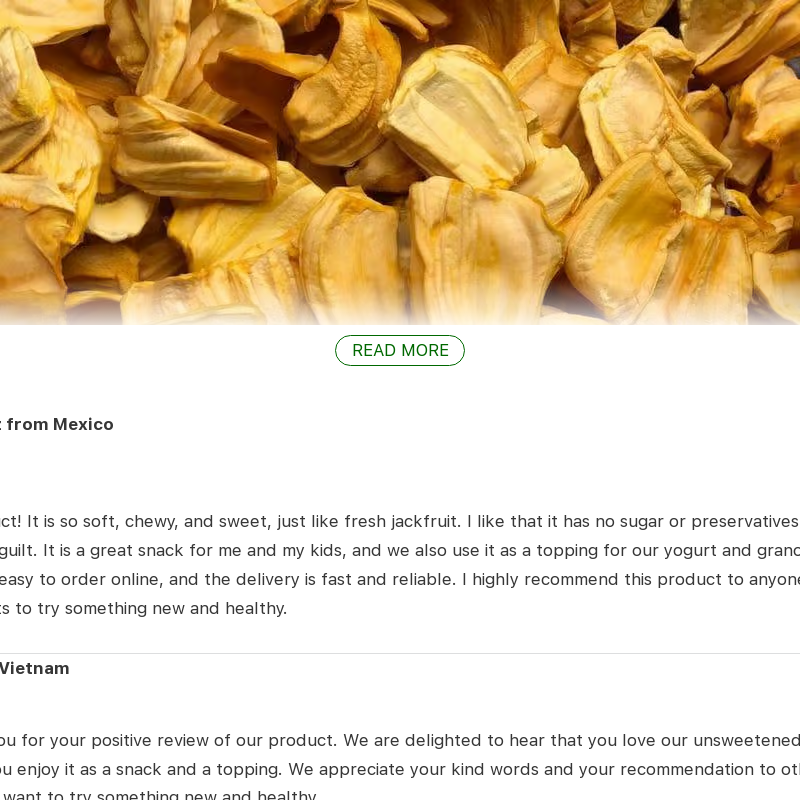Is the product a healthy snack option?
Using the image, respond with a single word or phrase.

Yes